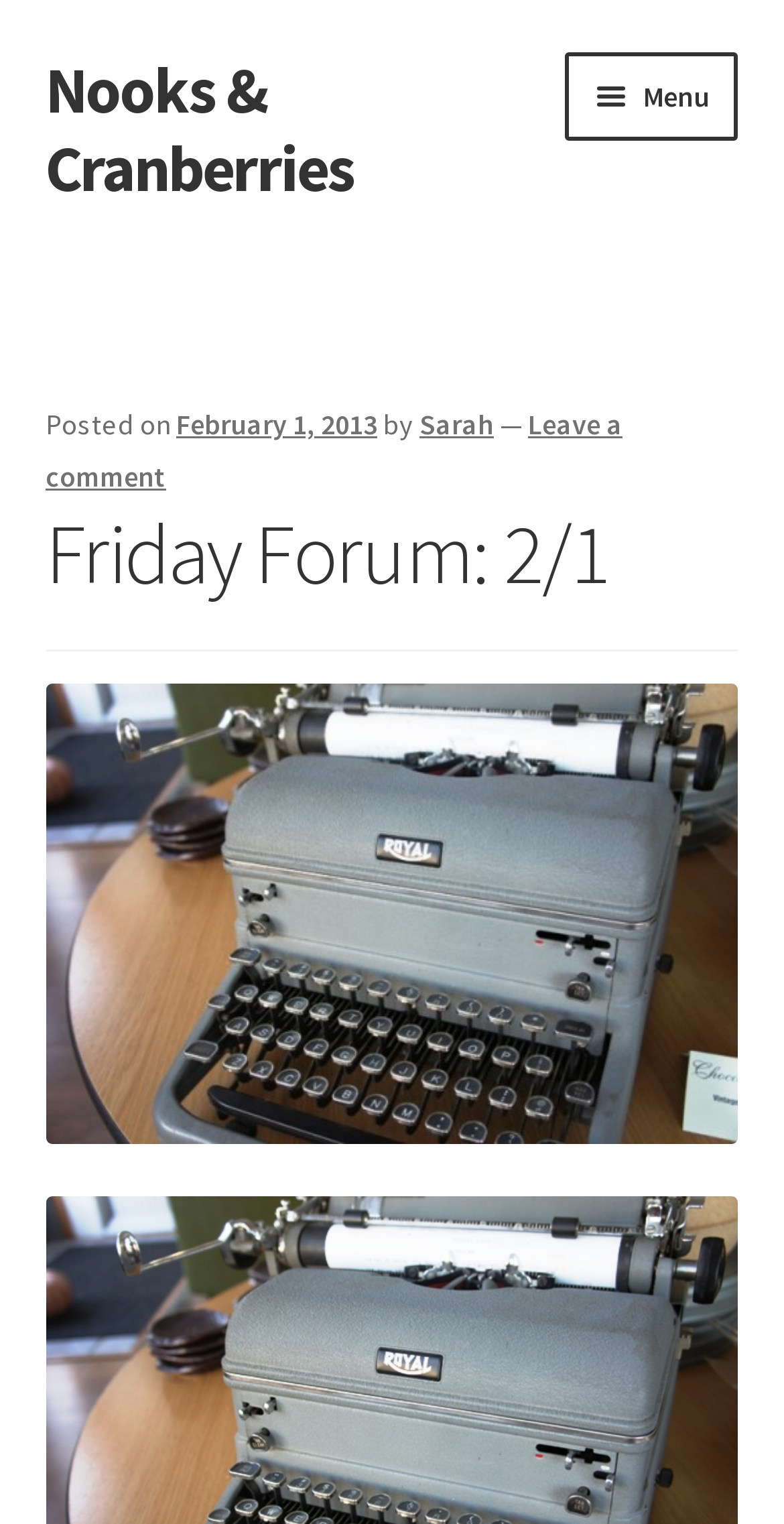What is the purpose of the button with the text 'Menu'?
Ensure your answer is thorough and detailed.

I found the answer by looking at the navigation menu, where I saw a button with the text 'Menu'. The button has an attribute 'controls: site-navigation', which suggests that it's used to control the site's navigation.